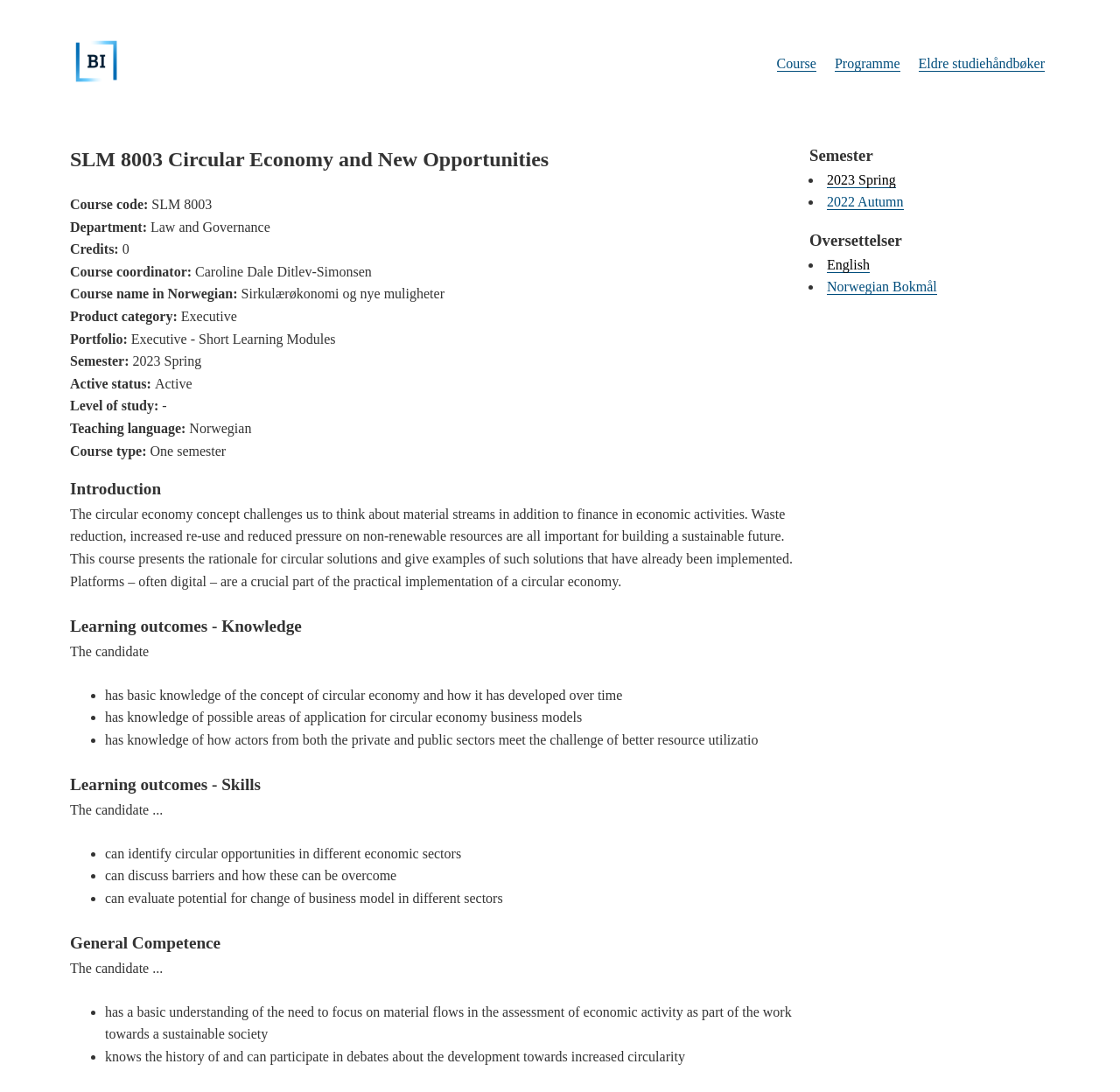What is the product category of the course?
Refer to the image and respond with a one-word or short-phrase answer.

Executive